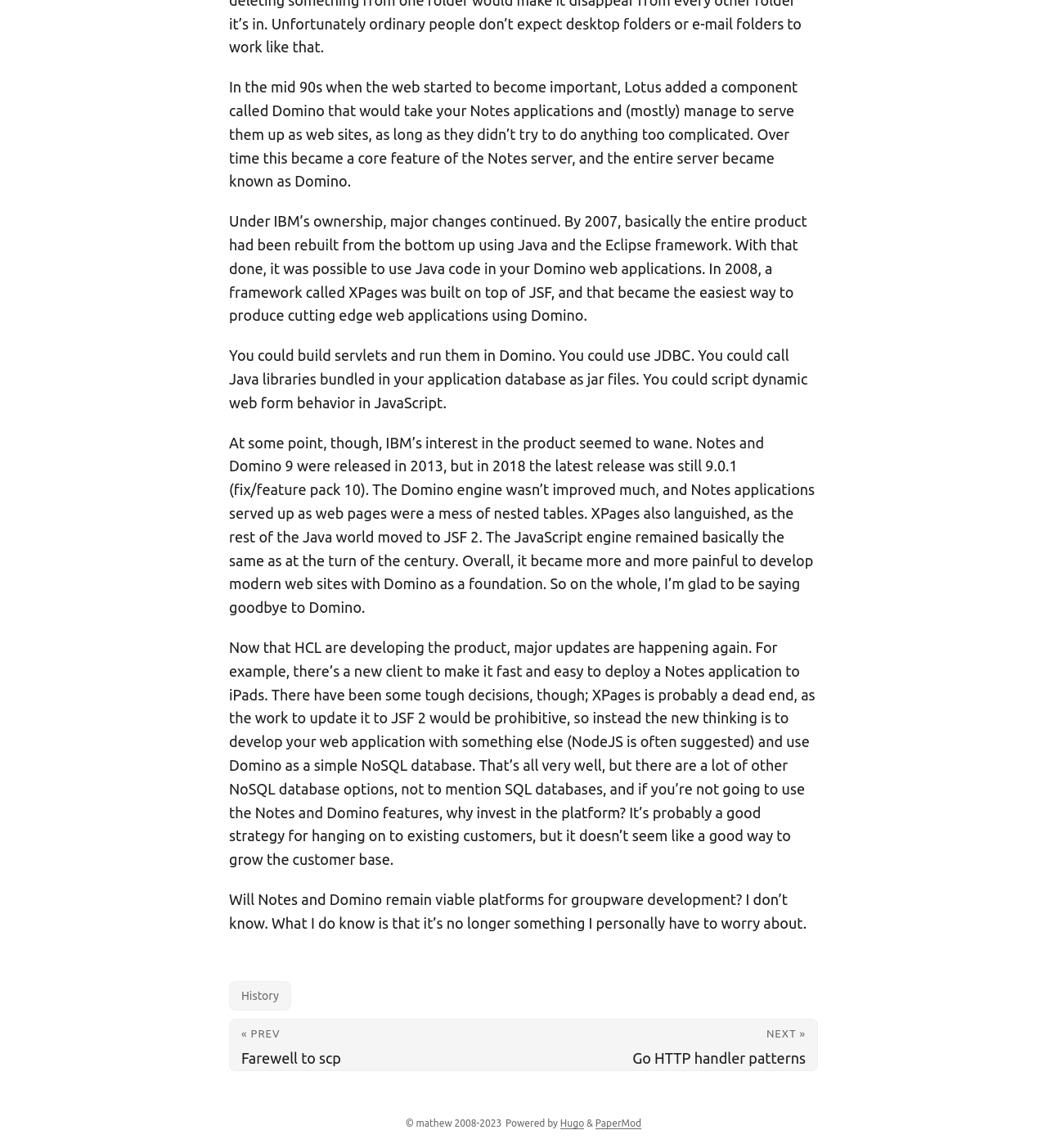Provide a short, one-word or phrase answer to the question below:
What is the author's sentiment towards Domino?

Negative